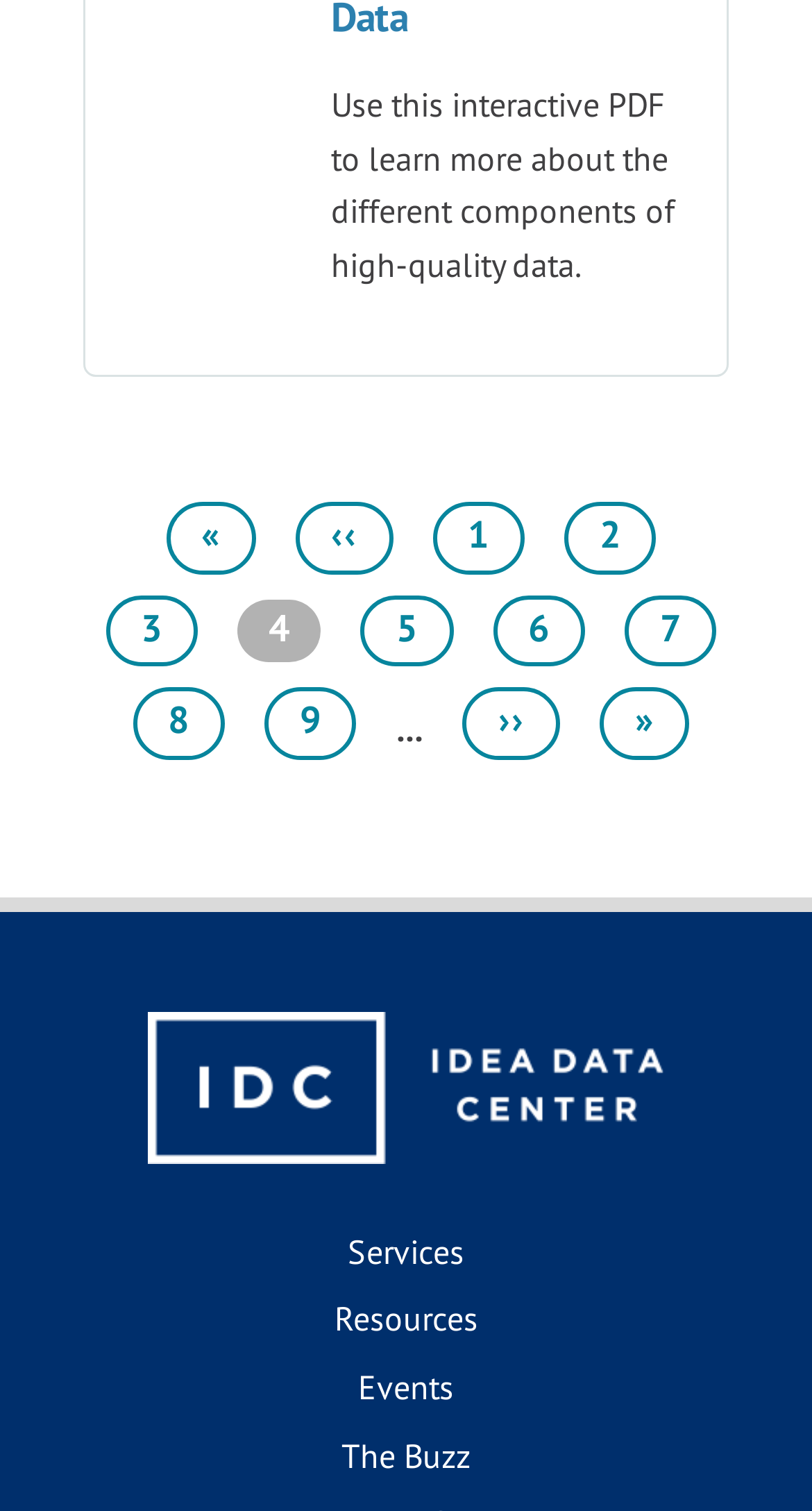Determine the bounding box coordinates (top-left x, top-left y, bottom-right x, bottom-right y) of the UI element described in the following text: Page 1

[0.532, 0.333, 0.646, 0.38]